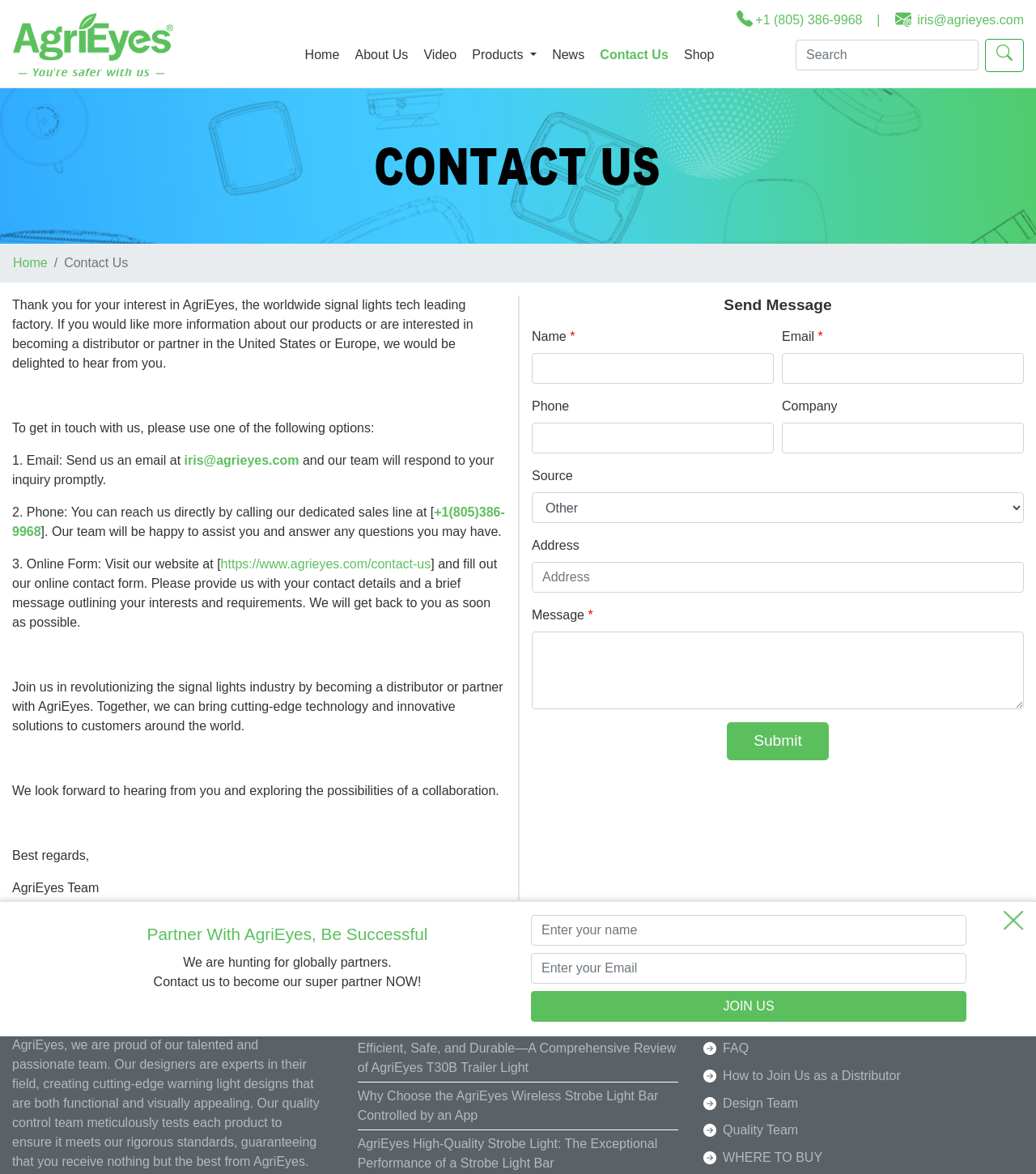Provide the bounding box coordinates of the section that needs to be clicked to accomplish the following instruction: "Search for something."

None